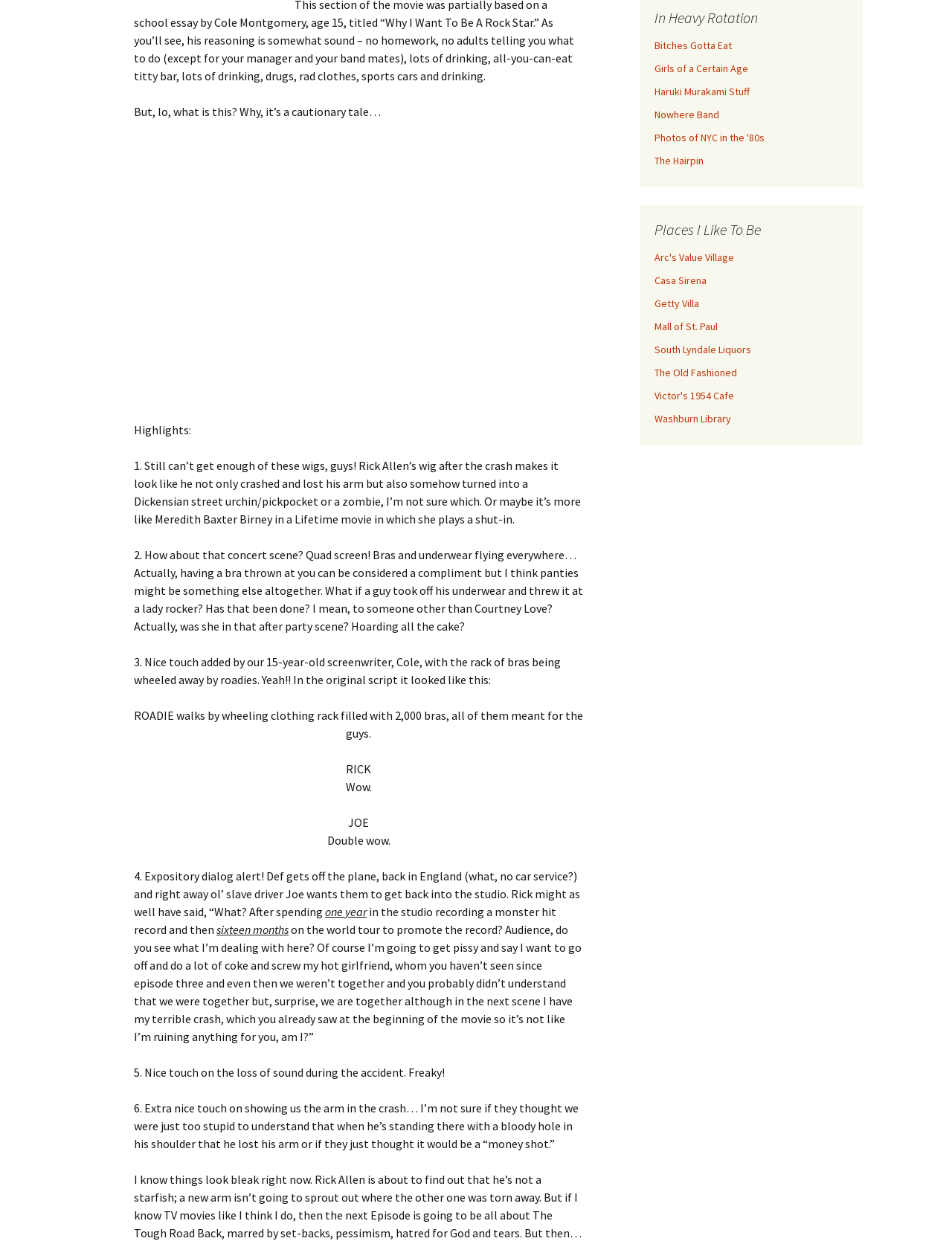From the element description The Old Fashioned, predict the bounding box coordinates of the UI element. The coordinates must be specified in the format (top-left x, top-left y, bottom-right x, bottom-right y) and should be within the 0 to 1 range.

[0.688, 0.293, 0.774, 0.304]